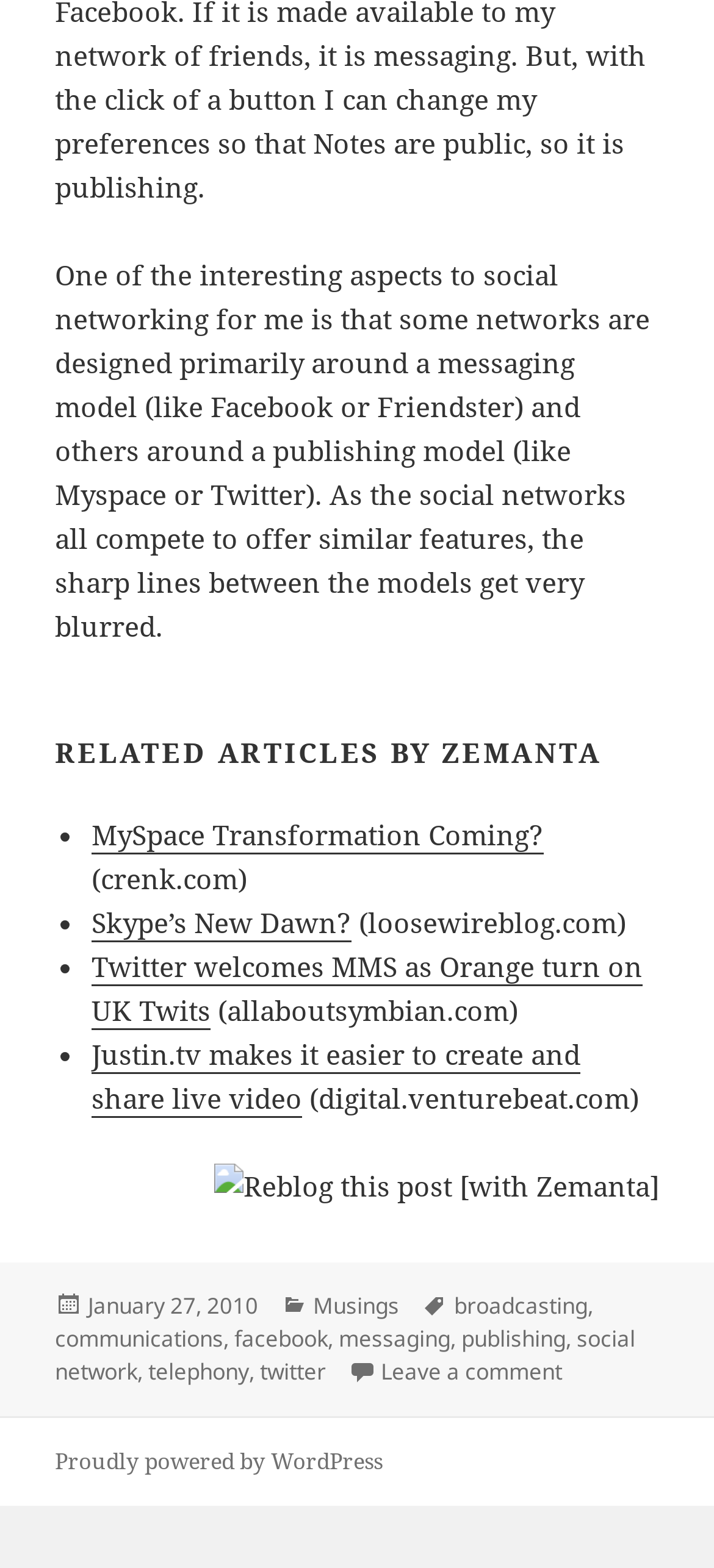What are the categories of the article?
Please provide a comprehensive answer based on the contents of the image.

The article is categorized under 'Musings', which is mentioned in the footer section, specifically in the 'Categories' section.